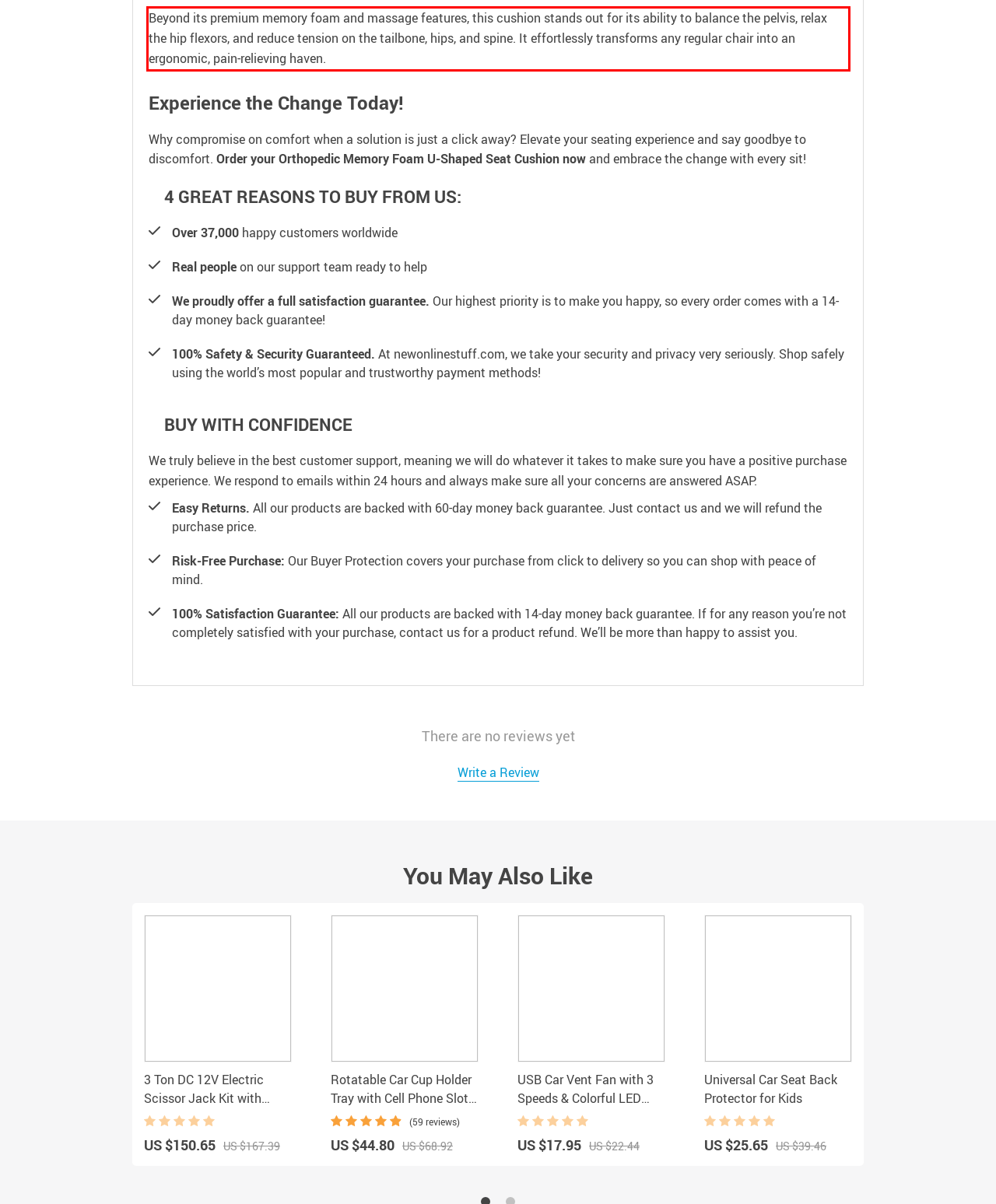You have a screenshot of a webpage, and there is a red bounding box around a UI element. Utilize OCR to extract the text within this red bounding box.

Beyond its premium memory foam and massage features, this cushion stands out for its ability to balance the pelvis, relax the hip flexors, and reduce tension on the tailbone, hips, and spine. It effortlessly transforms any regular chair into an ergonomic, pain-relieving haven.